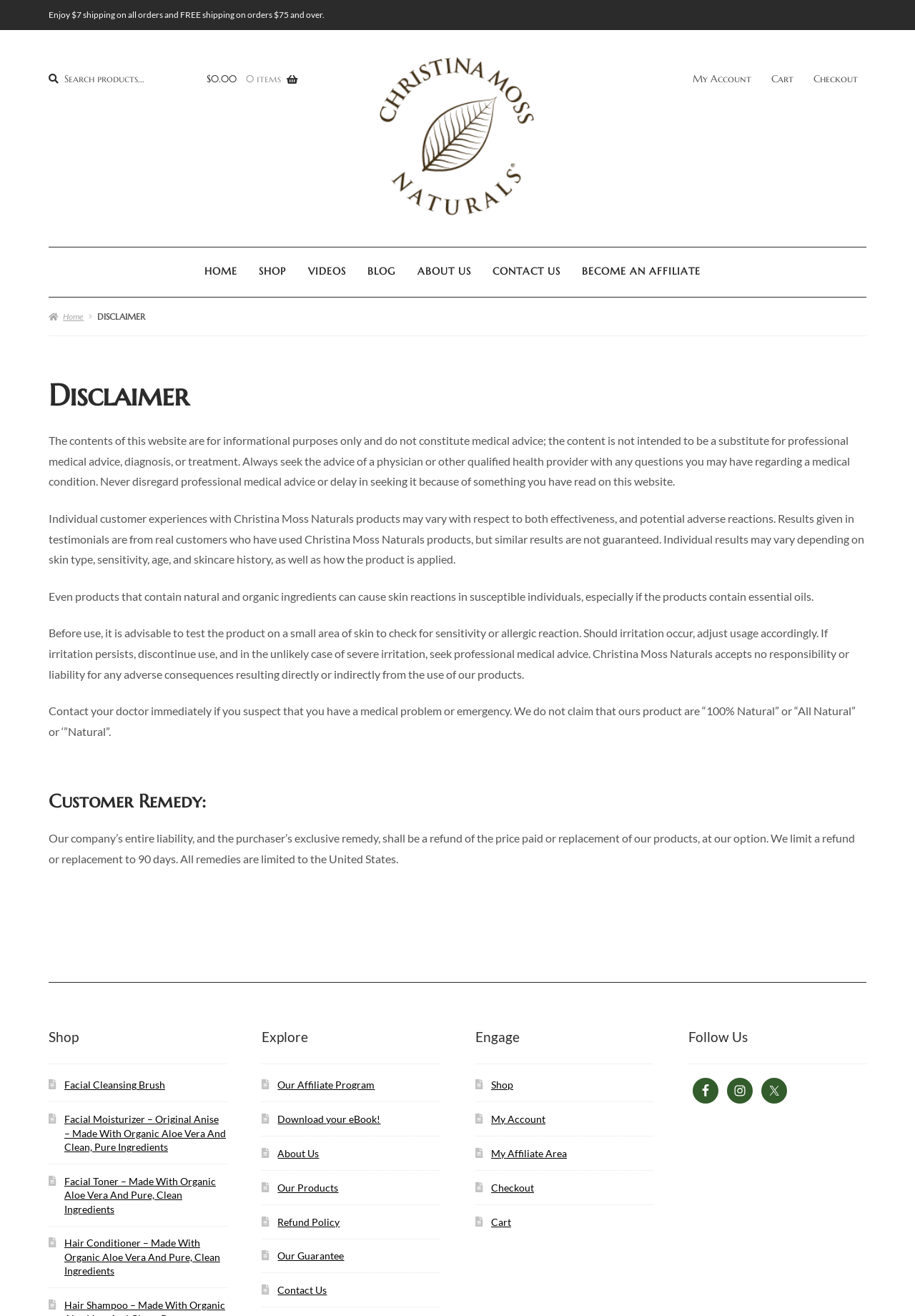Respond to the question below with a single word or phrase: What is the purpose of the disclaimer?

To inform users about medical advice